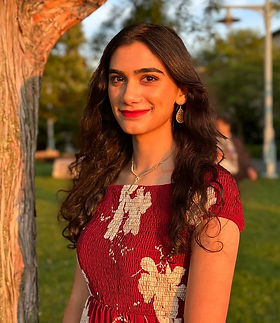From the image, can you give a detailed response to the question below:
What color is Brooklyn Quallen's dress?

The caption describes Brooklyn Quallen as wearing a 'beautiful red dress with floral patterns', indicating that the dress is primarily red in color.